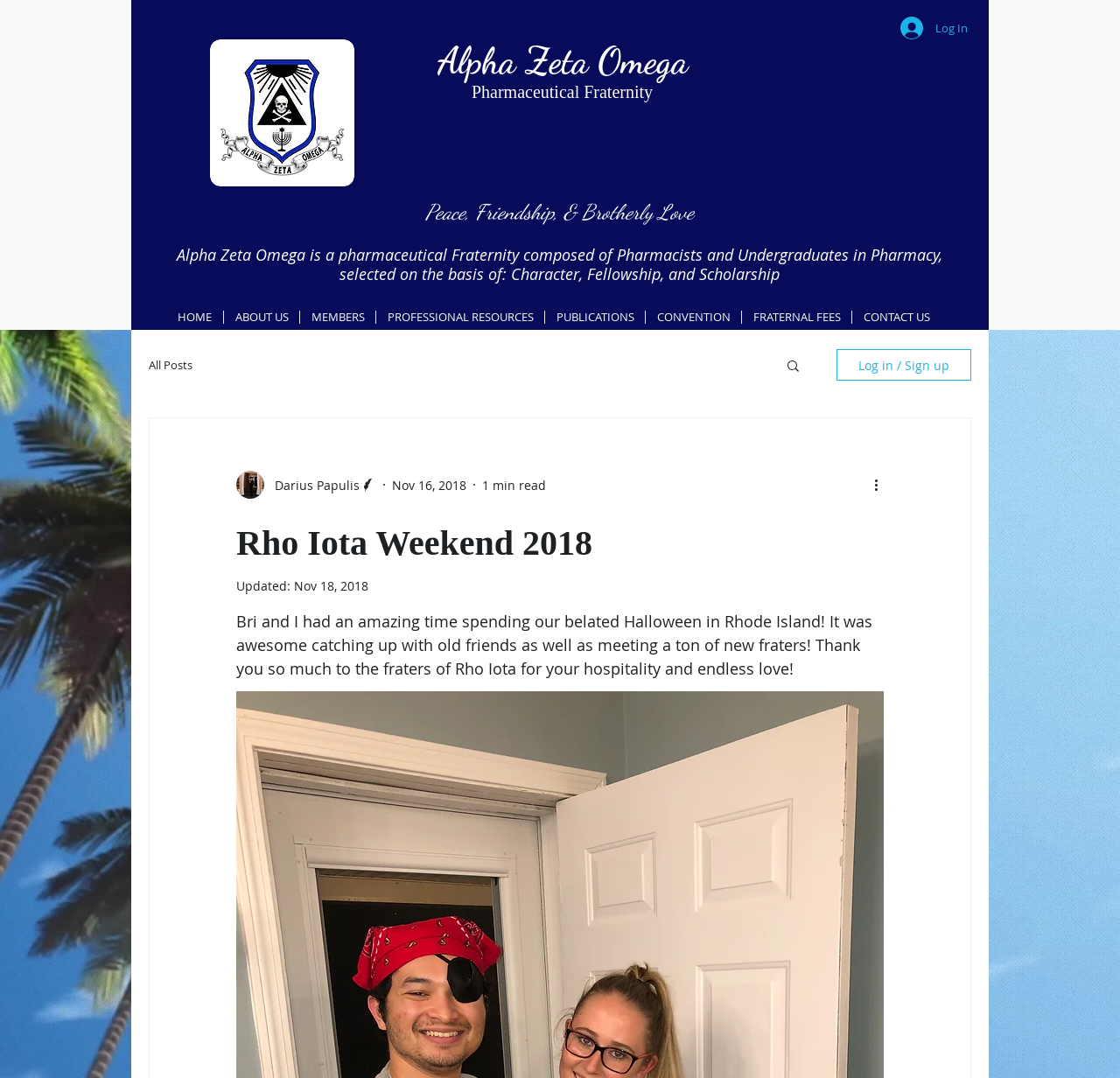Please provide the main heading of the webpage content.

Peace, Friendship, & Brotherly Love